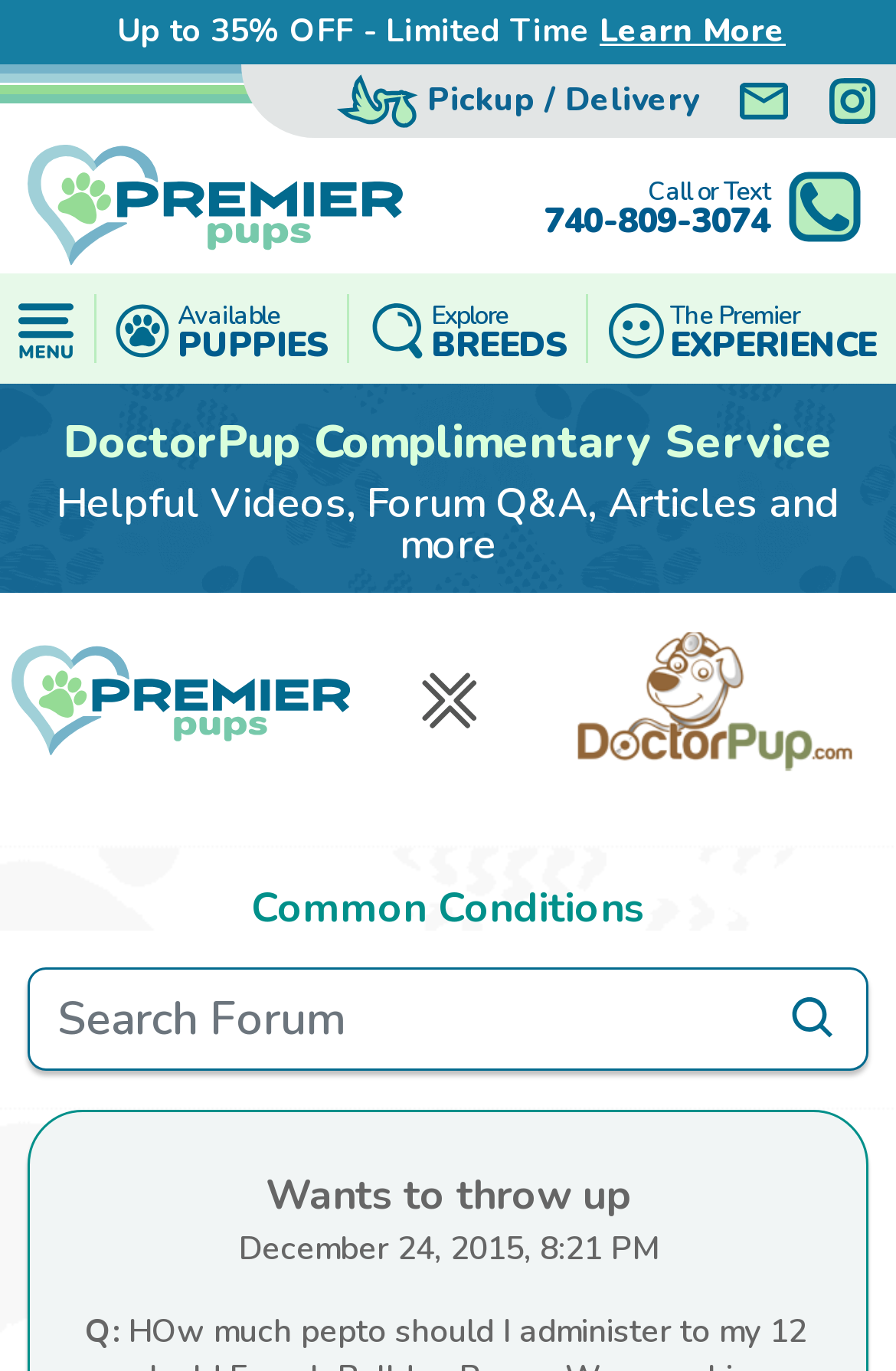Provide a thorough description of this webpage.

The webpage appears to be a forum or discussion board focused on healthcare and nutrition for puppies. At the top of the page, there is a prominent banner with a limited-time offer of up to 35% off, accompanied by a "Learn More" button. Below this, there are three social media links, including Stork Pickup/Delivery, Email, and Instagram, each with its respective icon.

On the left side of the page, there is a menu section with buttons for "Premier Pups", "Call or Text", and "Menu". The "Premier Pups" button has a corresponding image, and the "Call or Text" button displays a phone number. The "Menu" button has a dropdown icon.

The main content area of the page is divided into sections. The first section has a heading "DoctorPup Complimentary Service" and a brief description of the service, which includes helpful videos, forum Q&A, articles, and more. Below this, there is a "DoctorPup Logo" link with multiple images.

The next section has a heading "Common Conditions" and appears to be a discussion forum. There is a search bar labeled "Search Forum" and a heading "Wants to throw up" which is likely a topic or thread title. Below this, there is a timestamp "December 24, 2015, 8:21 PM" and a question "Q:".

Throughout the page, there are several horizontal separator lines dividing the different sections. The overall layout is organized, with clear headings and concise text.